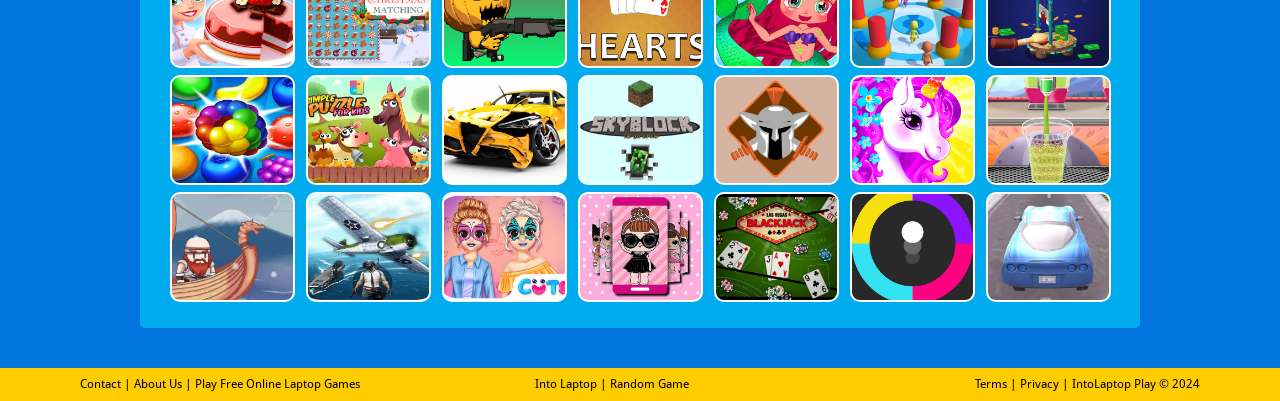Identify the bounding box coordinates for the UI element described as: "Jeux Gratuit Match Puzzle". The coordinates should be provided as four floats between 0 and 1: [left, top, right, bottom].

[0.129, 0.187, 0.233, 0.461]